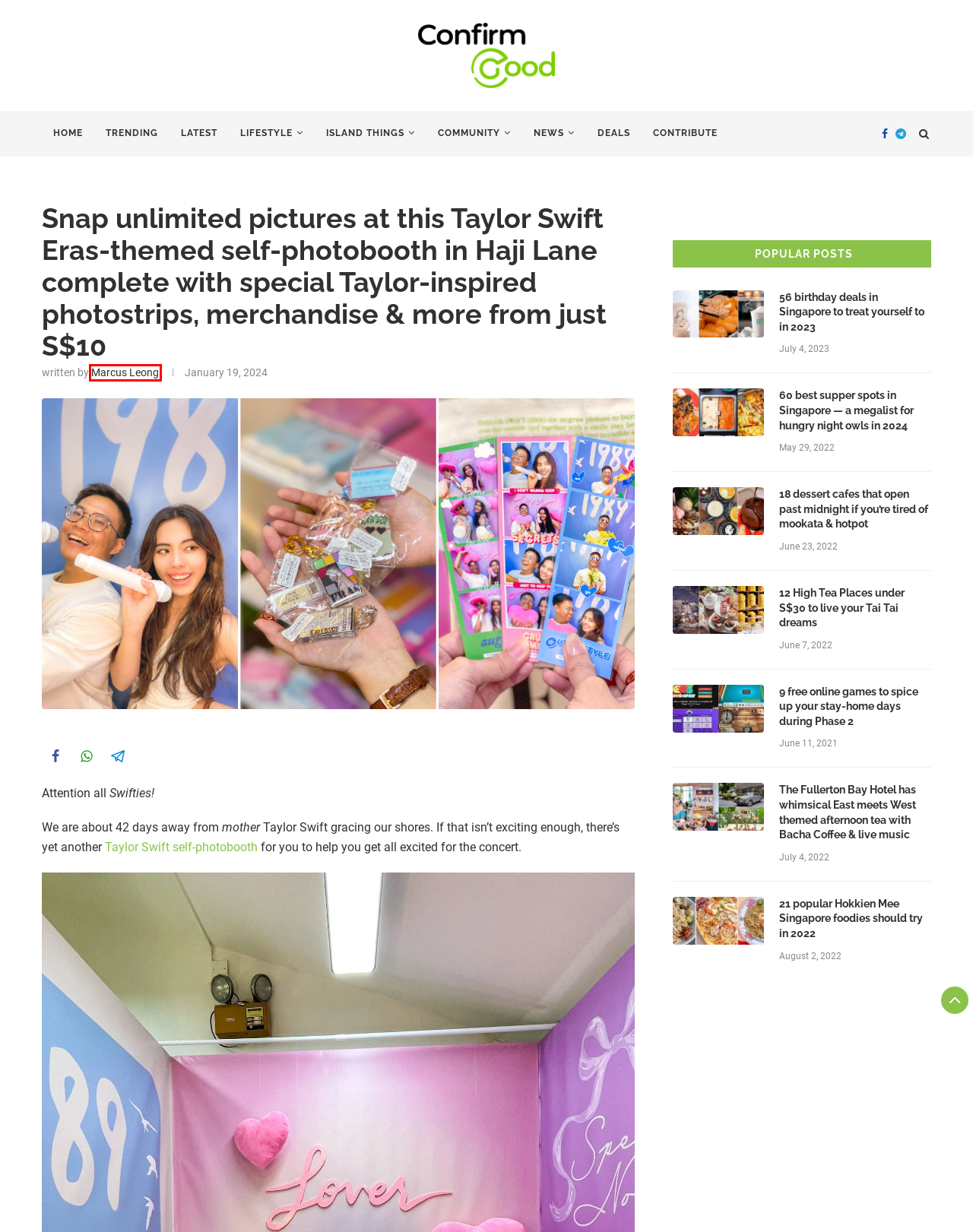Examine the screenshot of a webpage with a red bounding box around a specific UI element. Identify which webpage description best matches the new webpage that appears after clicking the element in the red bounding box. Here are the candidates:
A. 60 best supper spots in Singapore — a megalist for night owls
B. Marcus Leong, Author at Confirm Good
C. Contribute
D. Trending - Confirm Good
E. 21 popular Hokkien Mee Singapore foodies should try in 2022
F. Latest - Confirm Good
G. Lifestyle - Confirm Good
H. 9 free online games to spice up your stay-home days during Phase 2

B